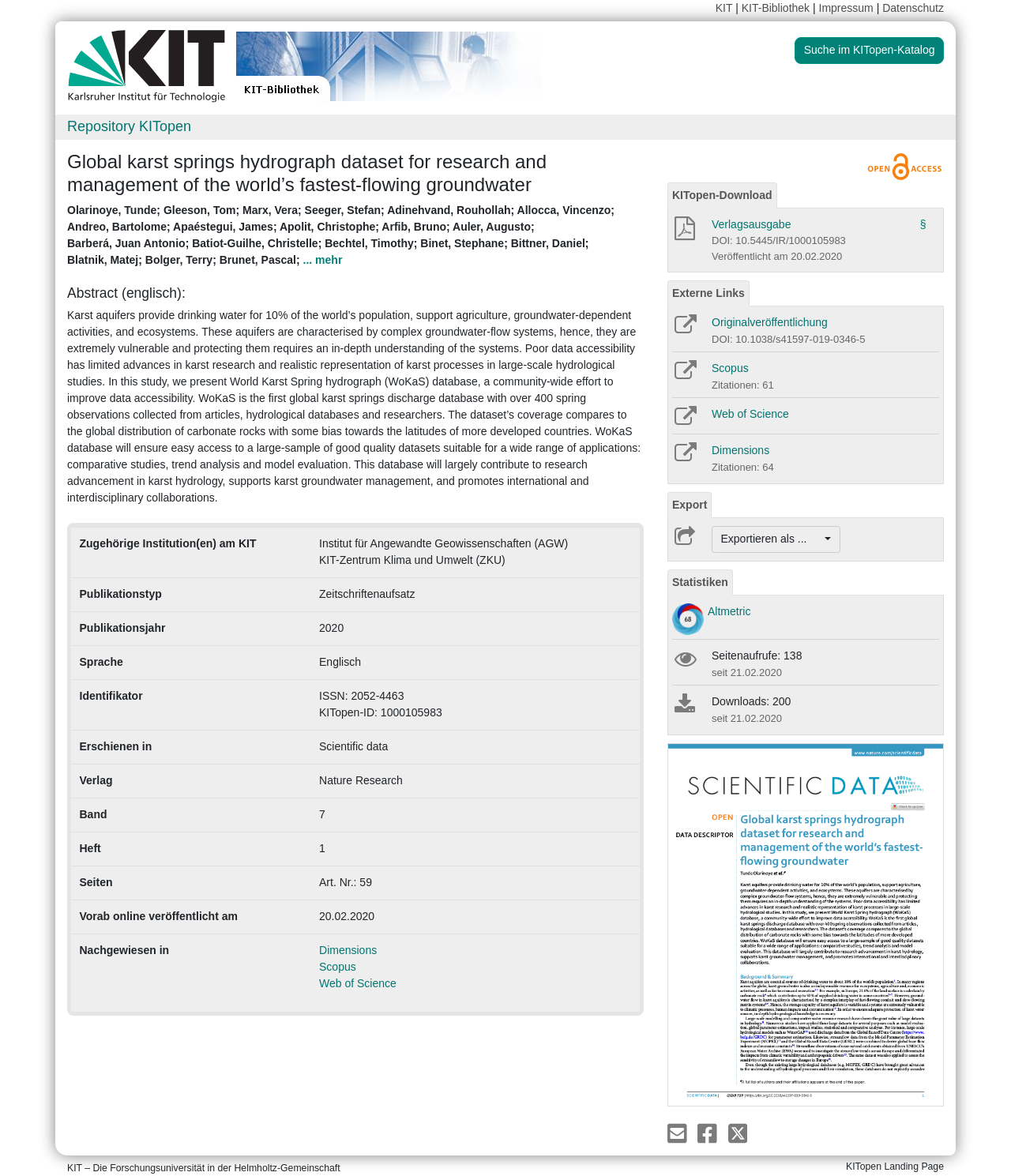Find the bounding box coordinates for the UI element whose description is: "Exportieren als ...". The coordinates should be four float numbers between 0 and 1, in the format [left, top, right, bottom].

[0.704, 0.447, 0.831, 0.47]